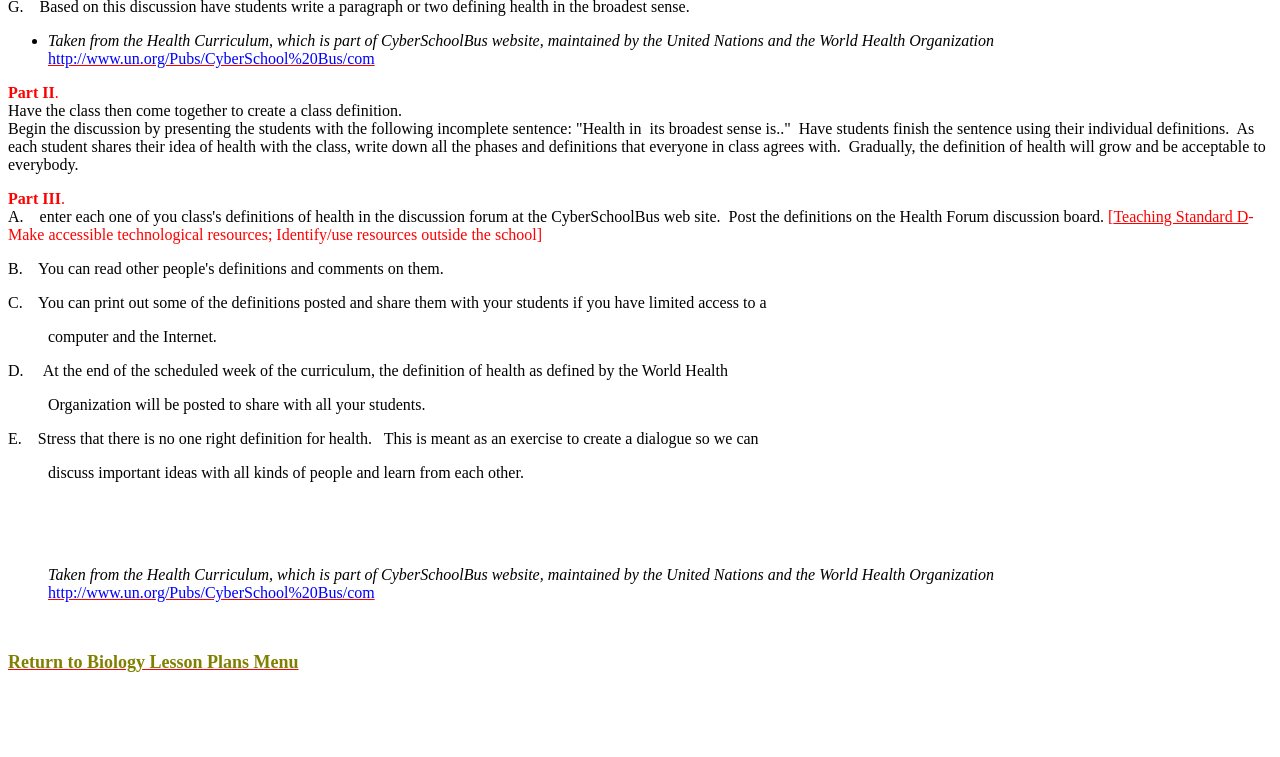Identify the coordinates of the bounding box for the element described below: "agen judi slot online". Return the coordinates as four float numbers between 0 and 1: [left, top, right, bottom].

None